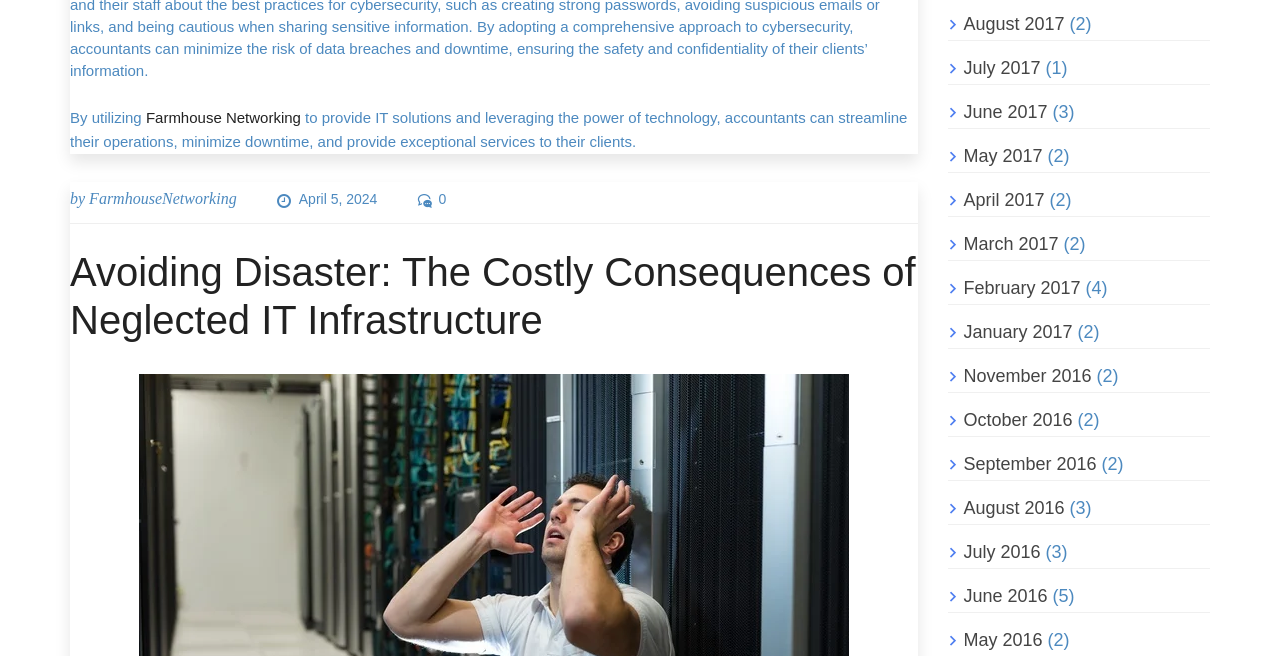Locate the bounding box coordinates of the element that needs to be clicked to carry out the instruction: "click Farmhouse Networking". The coordinates should be given as four float numbers ranging from 0 to 1, i.e., [left, top, right, bottom].

[0.114, 0.167, 0.235, 0.193]